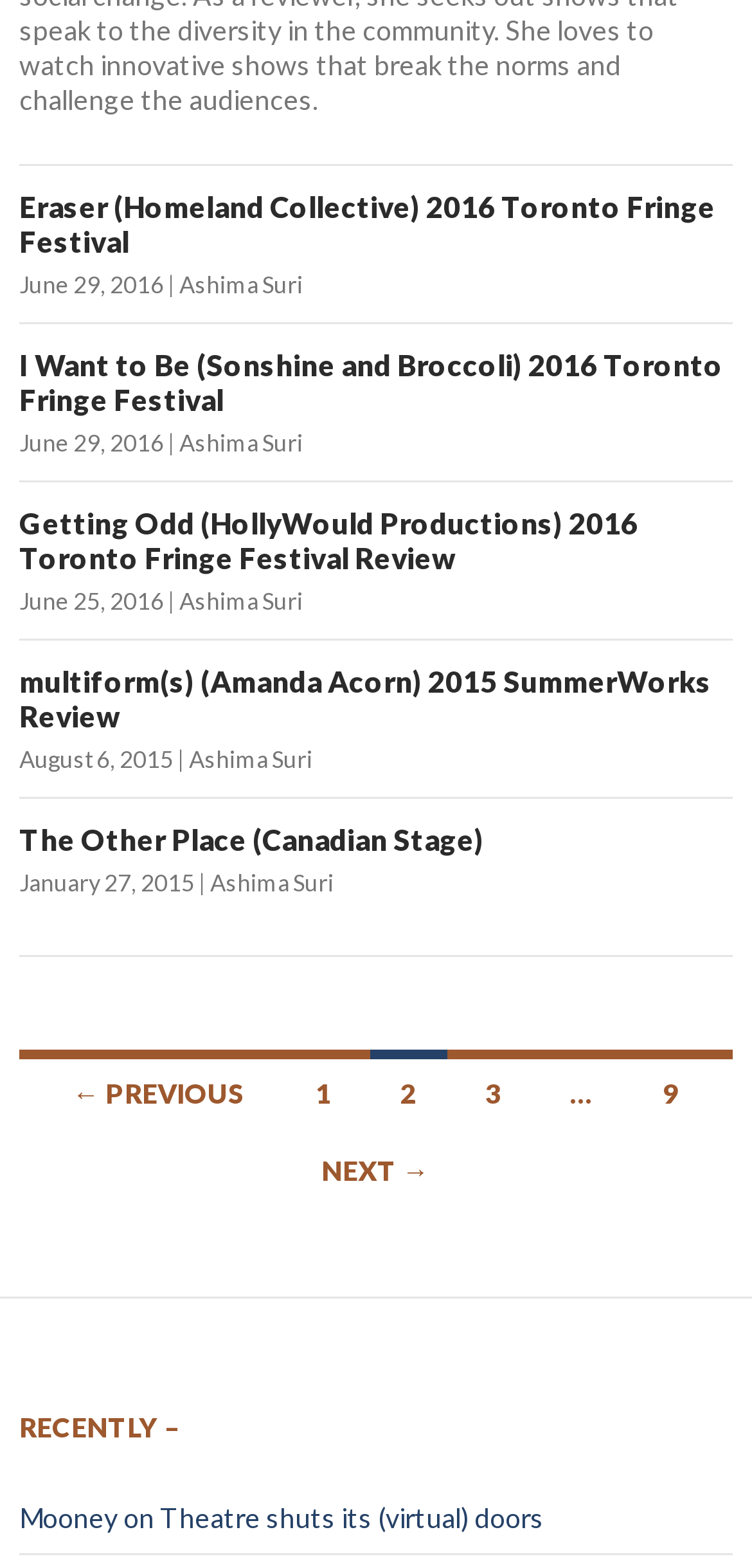Based on the element description "Ashima Suri", predict the bounding box coordinates of the UI element.

[0.279, 0.554, 0.444, 0.572]